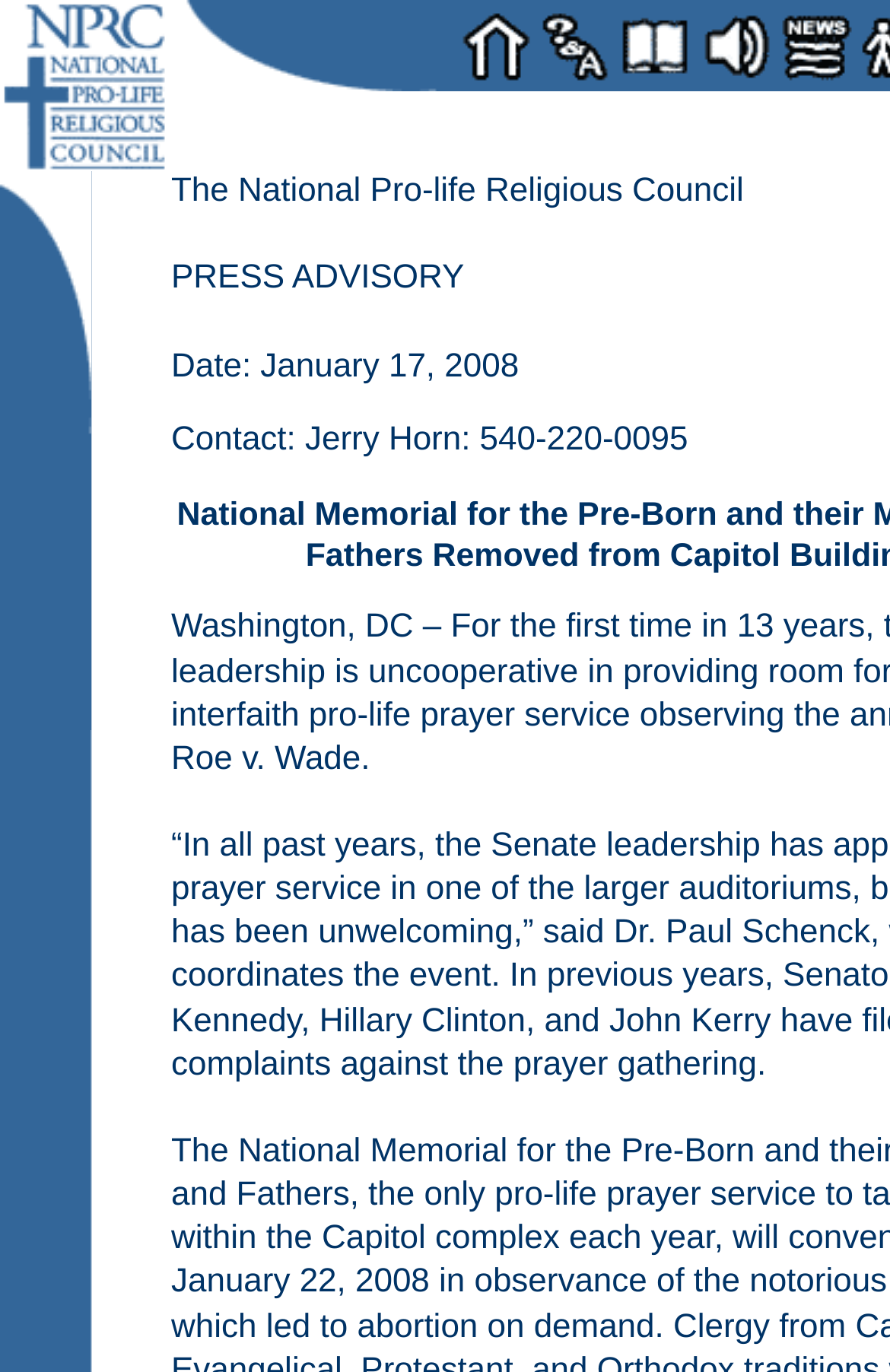Provide the bounding box coordinates for the UI element that is described as: "alt="Home."".

[0.0, 0.105, 0.192, 0.13]